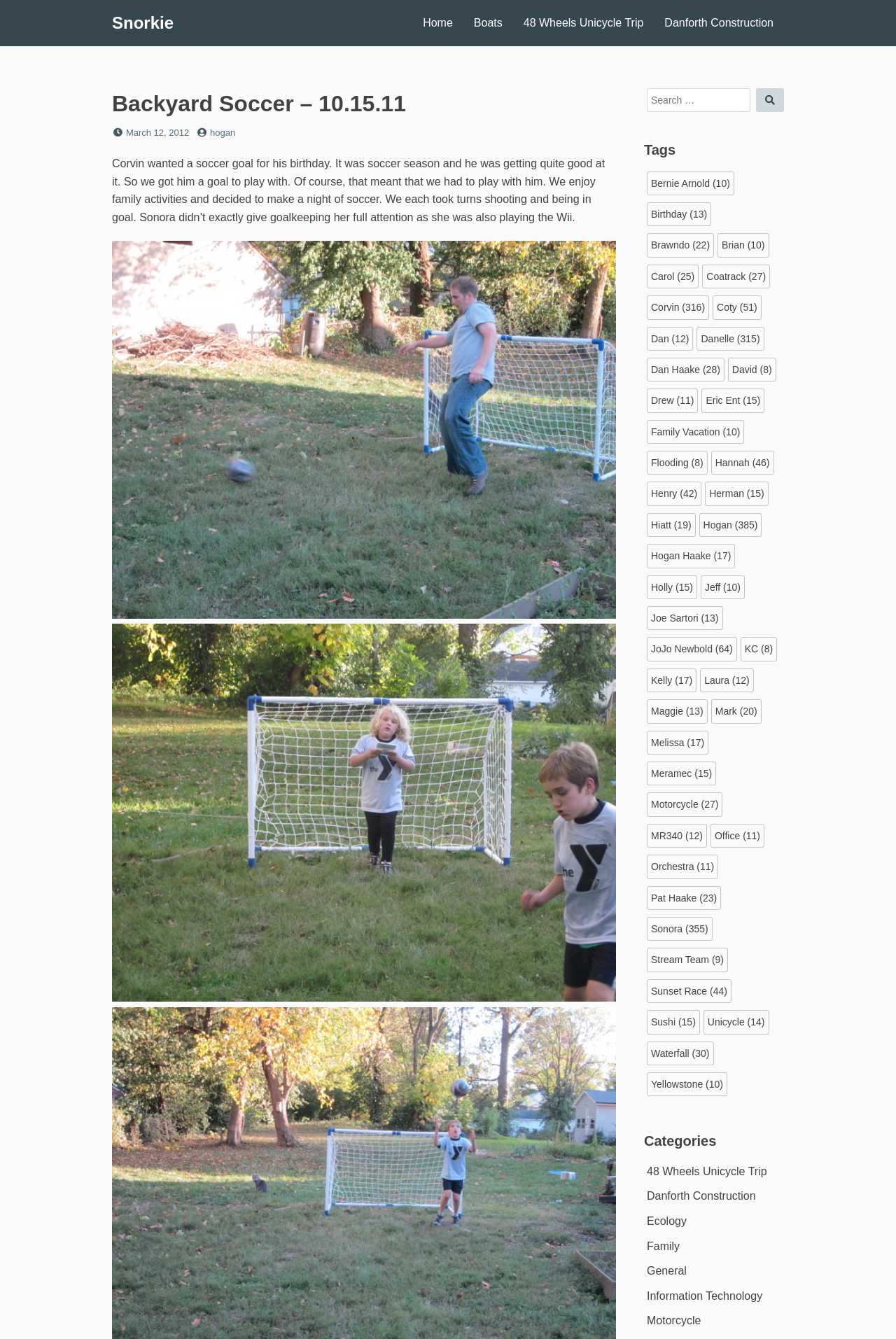What is the name of the website?
Could you please answer the question thoroughly and with as much detail as possible?

The name of the website can be found in the top-left corner of the webpage, where it says 'Backyard Soccer – 10.15.11 – Snorkie'. This suggests that the website is called Snorkie.